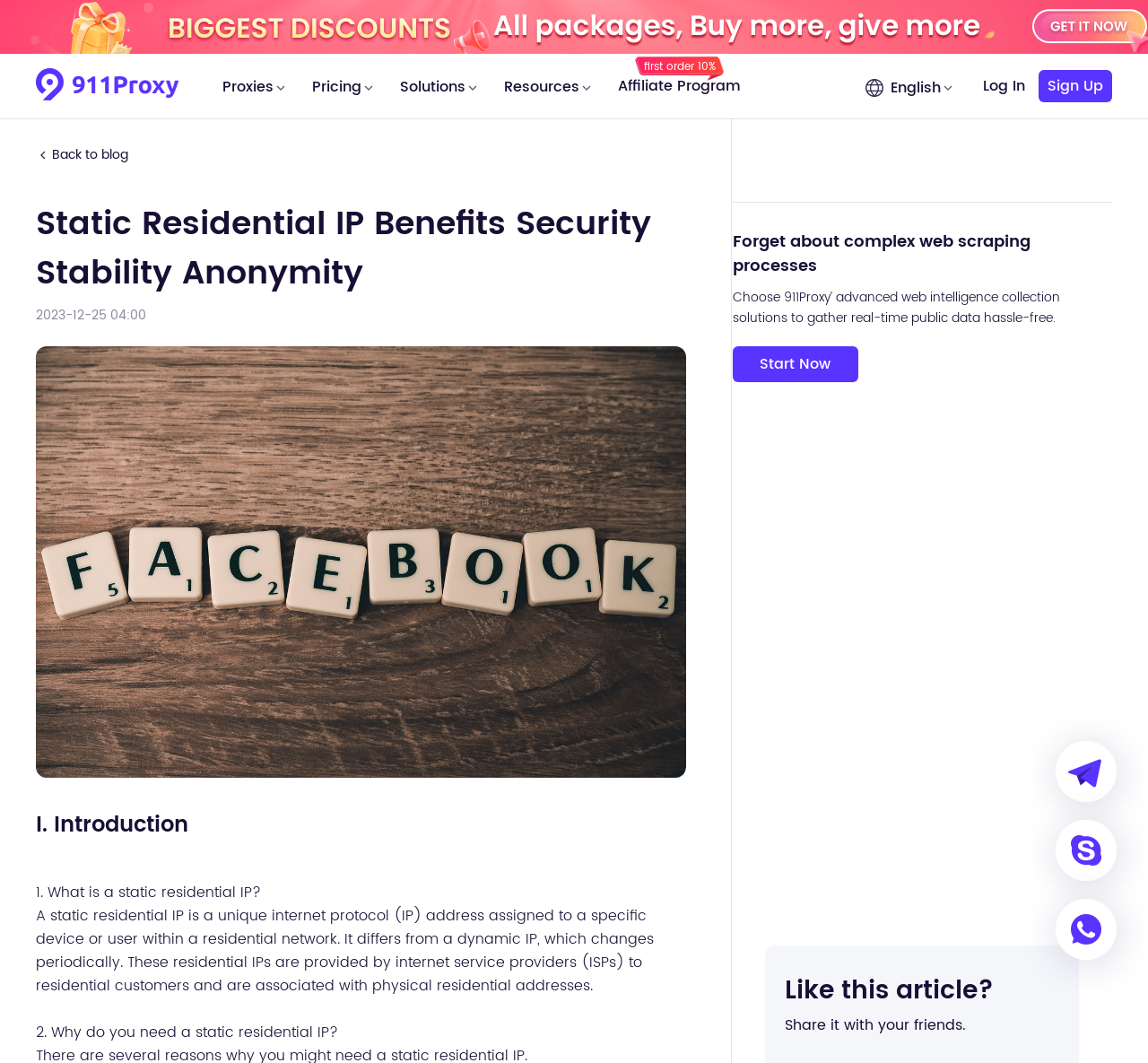Locate the bounding box coordinates of the segment that needs to be clicked to meet this instruction: "Contact us on WhatsApp".

[0.92, 0.846, 0.973, 0.903]